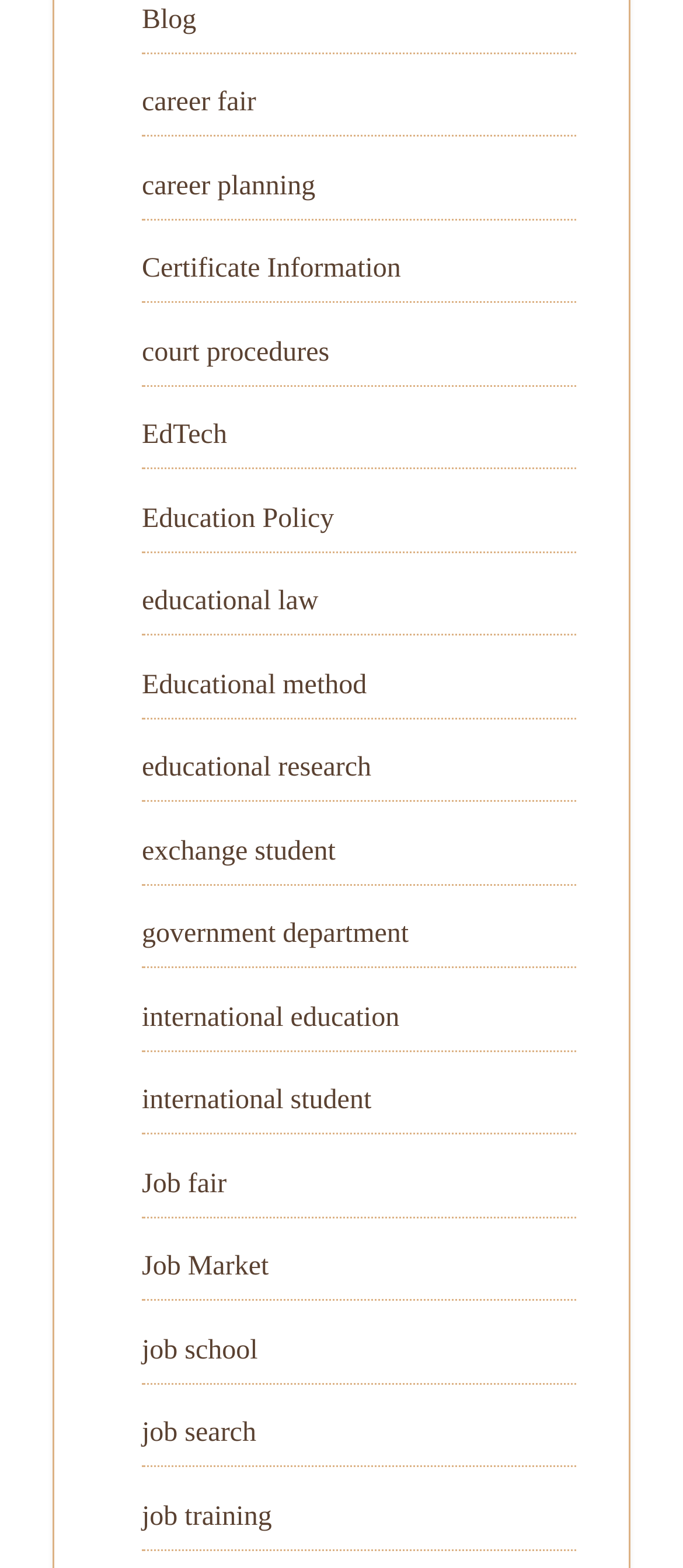Using the description "Martha Simmonds", locate and provide the bounding box of the UI element.

None